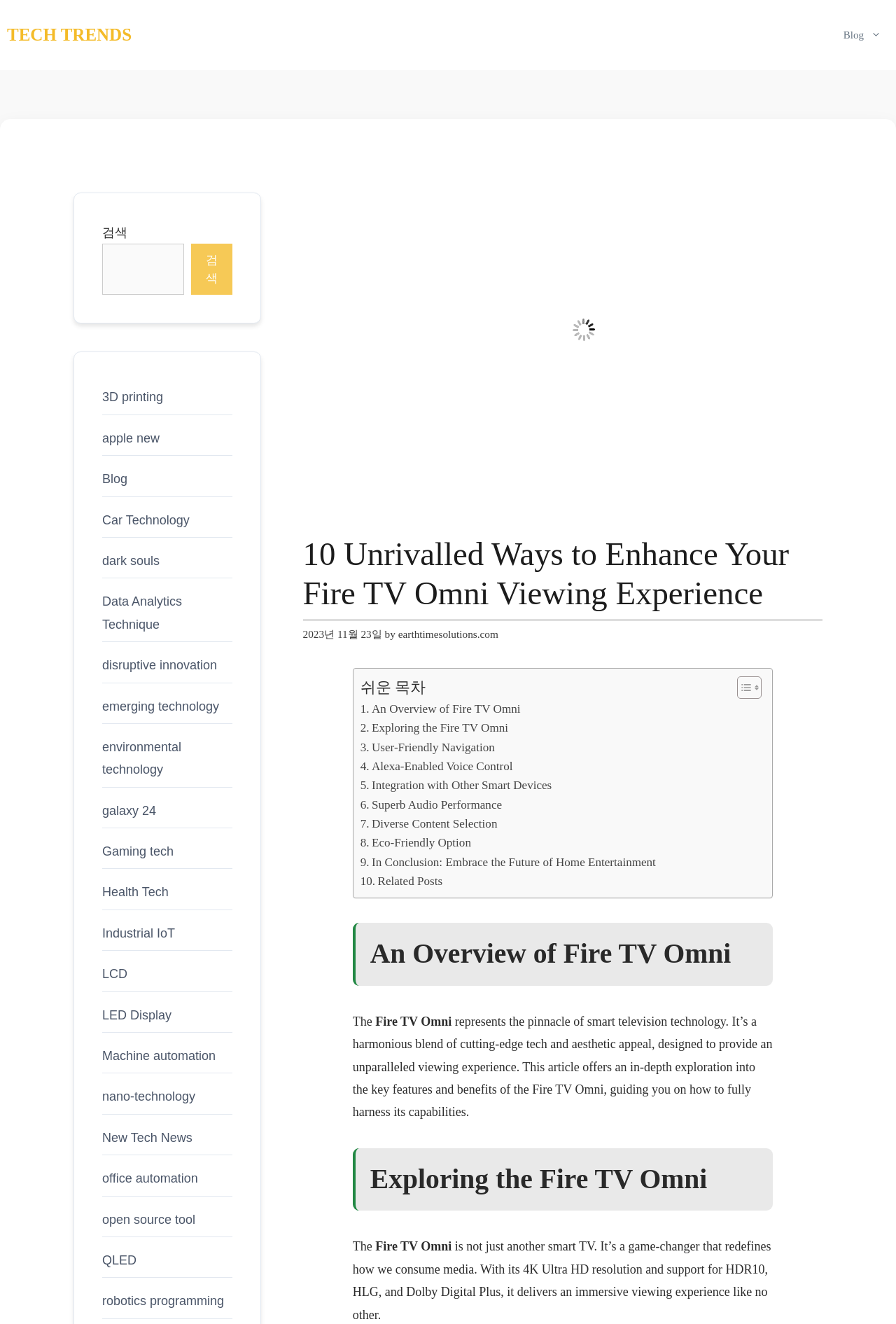Please identify the bounding box coordinates of the clickable region that I should interact with to perform the following instruction: "Click on the 'TECH TRENDS' link". The coordinates should be expressed as four float numbers between 0 and 1, i.e., [left, top, right, bottom].

[0.008, 0.0, 0.147, 0.053]